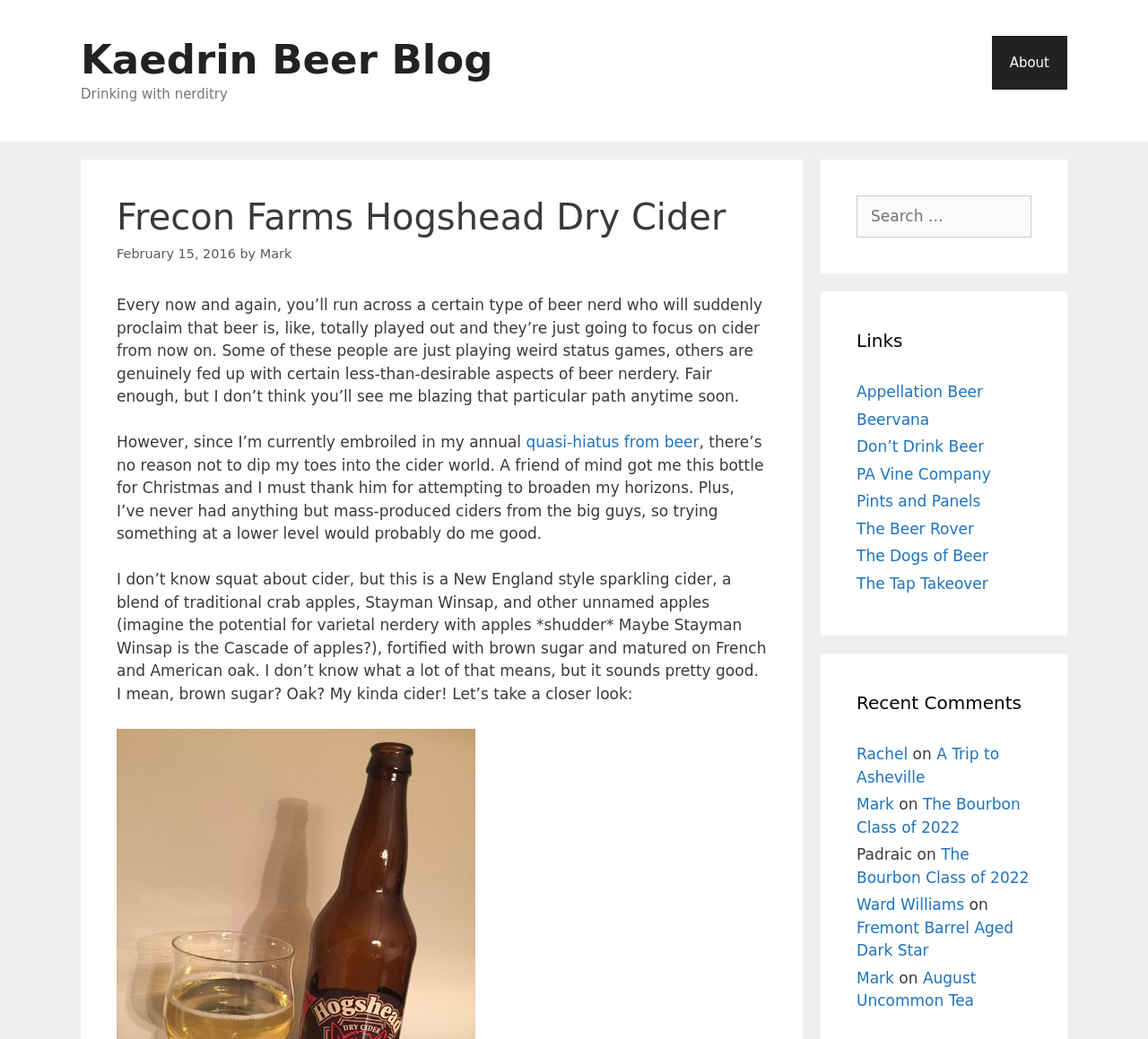Create an elaborate caption for the webpage.

This webpage is a blog post about a cider review on the Kaedrin Beer Blog. At the top, there is a banner with a link to the blog's homepage and a static text "Drinking with nerditry". Below the banner, there is a navigation menu with a link to the "About" page.

The main content of the page is a blog post titled "Frecon Farms Hogshead Dry Cider" with a date "February 15, 2016" and an author "Mark". The post starts with a paragraph discussing beer nerds who suddenly switch to cider, followed by the author's decision to try a cider during their hiatus from beer. The cider being reviewed is a New England style sparkling cider made with traditional crab apples, Stayman Winsap, and other apples, fortified with brown sugar and matured on French and American oak.

To the right of the main content, there are two complementary sections. The top section has a search box with a label "Search for:". The bottom section has a heading "Links" with several links to other beer-related websites, followed by a heading "Recent Comments" with links to recent comments on the blog.

Overall, the webpage has a simple layout with a focus on the blog post content, accompanied by some navigation and complementary sections on the side.